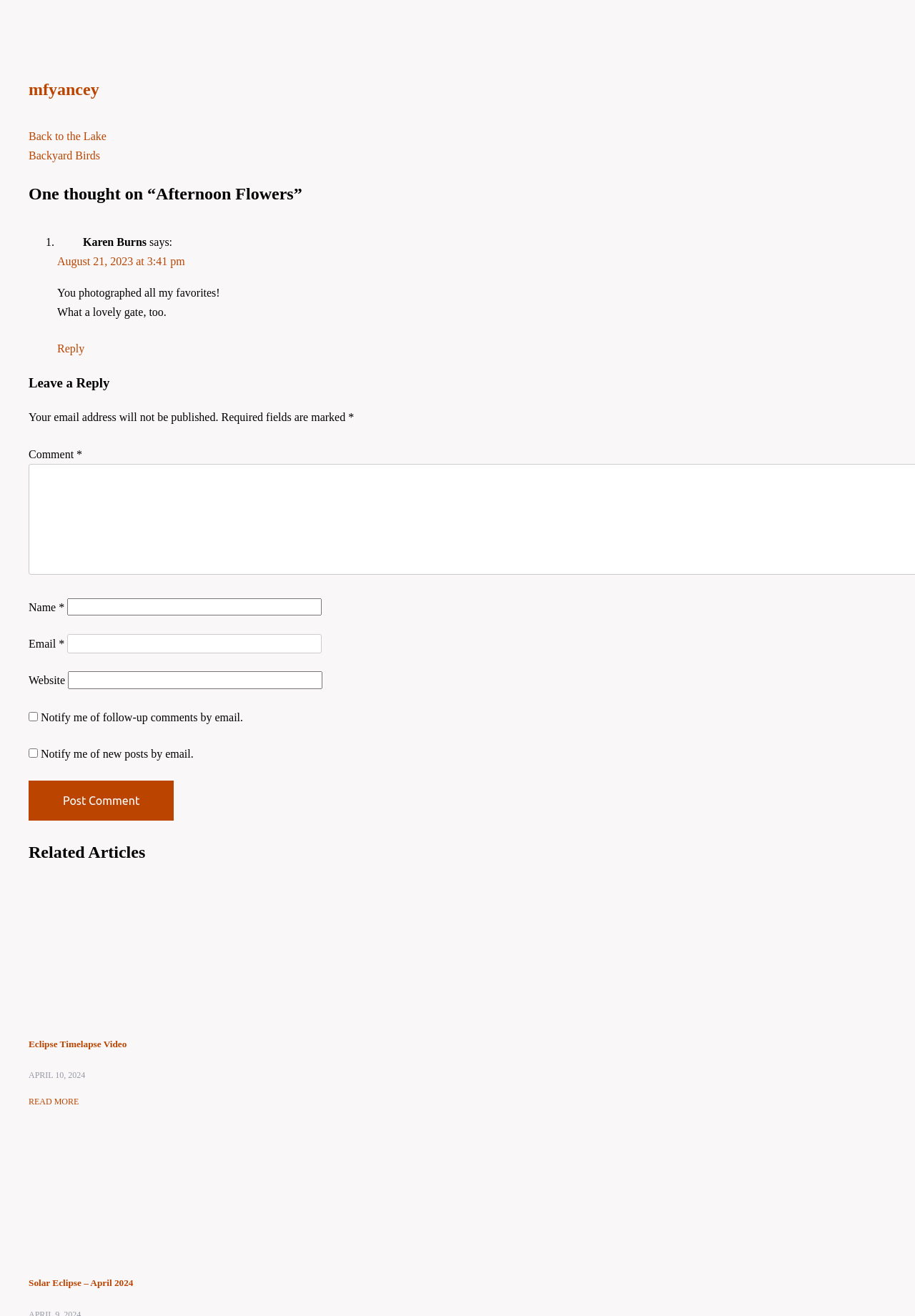Please provide the bounding box coordinates for the element that needs to be clicked to perform the instruction: "Reply to Karen Burns". The coordinates must consist of four float numbers between 0 and 1, formatted as [left, top, right, bottom].

[0.062, 0.26, 0.092, 0.269]